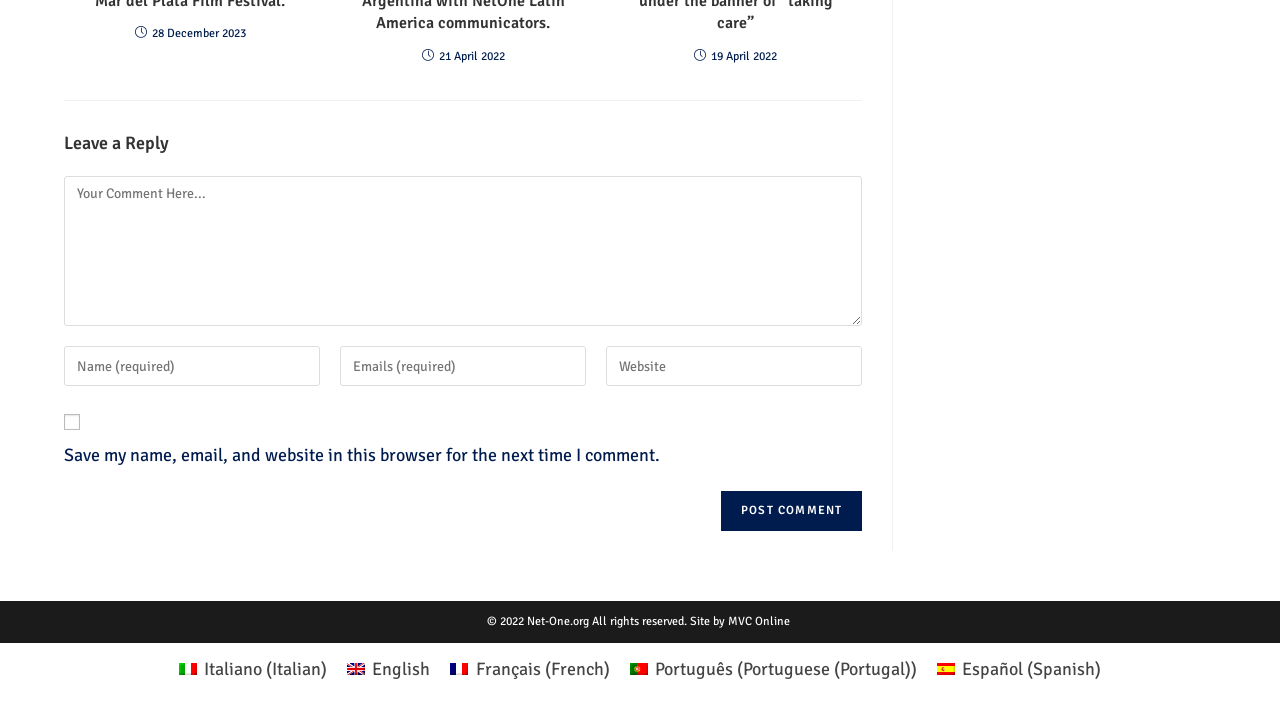Given the description Português (Portuguese (Portugal)), predict the bounding box coordinates of the UI element. Ensure the coordinates are in the format (top-left x, top-left y, bottom-right x, bottom-right y) and all values are between 0 and 1.

[0.484, 0.904, 0.724, 0.947]